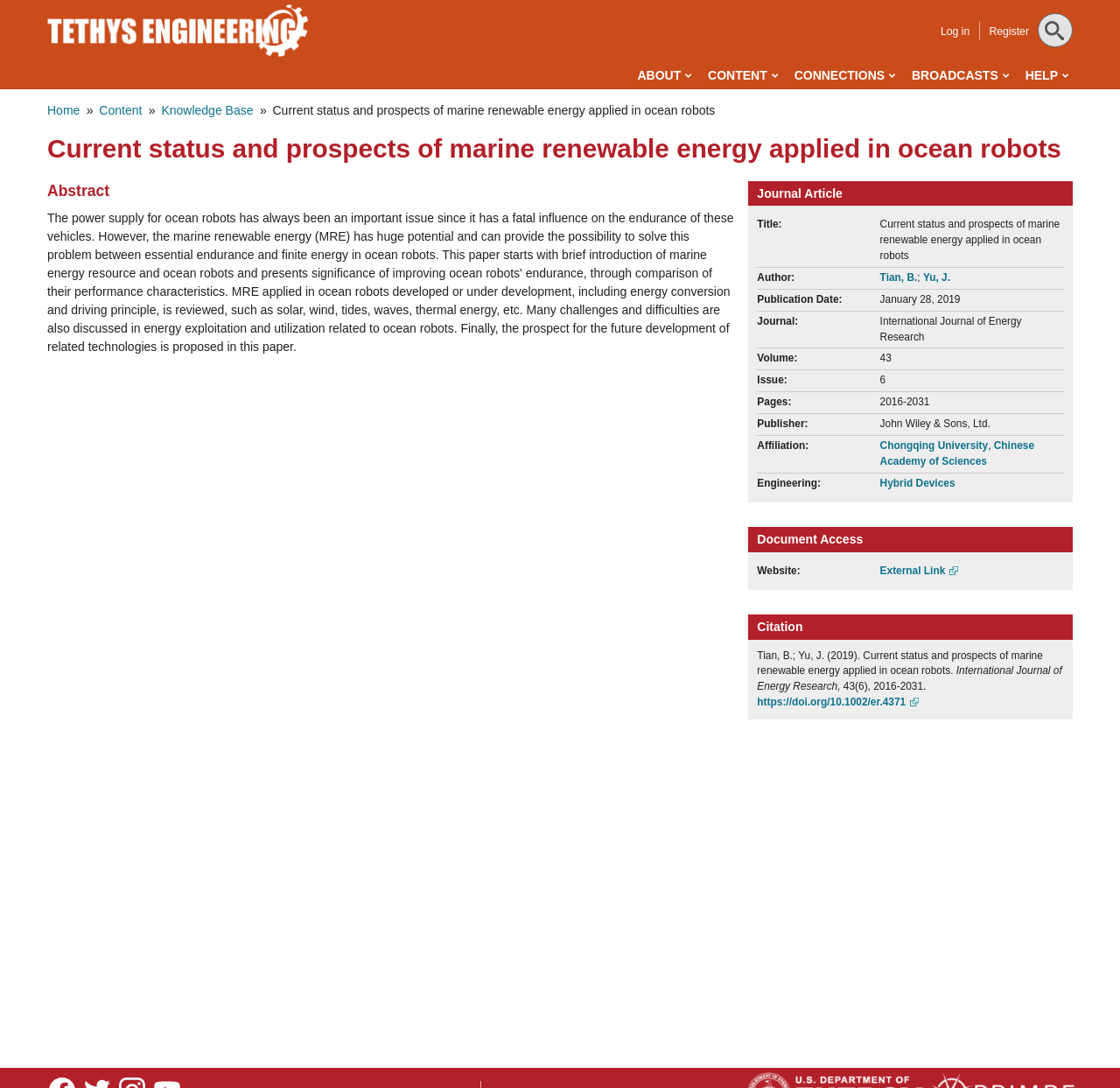What is the DOI of the journal article?
Using the image, respond with a single word or phrase.

https://doi.org/10.1002/er.4371